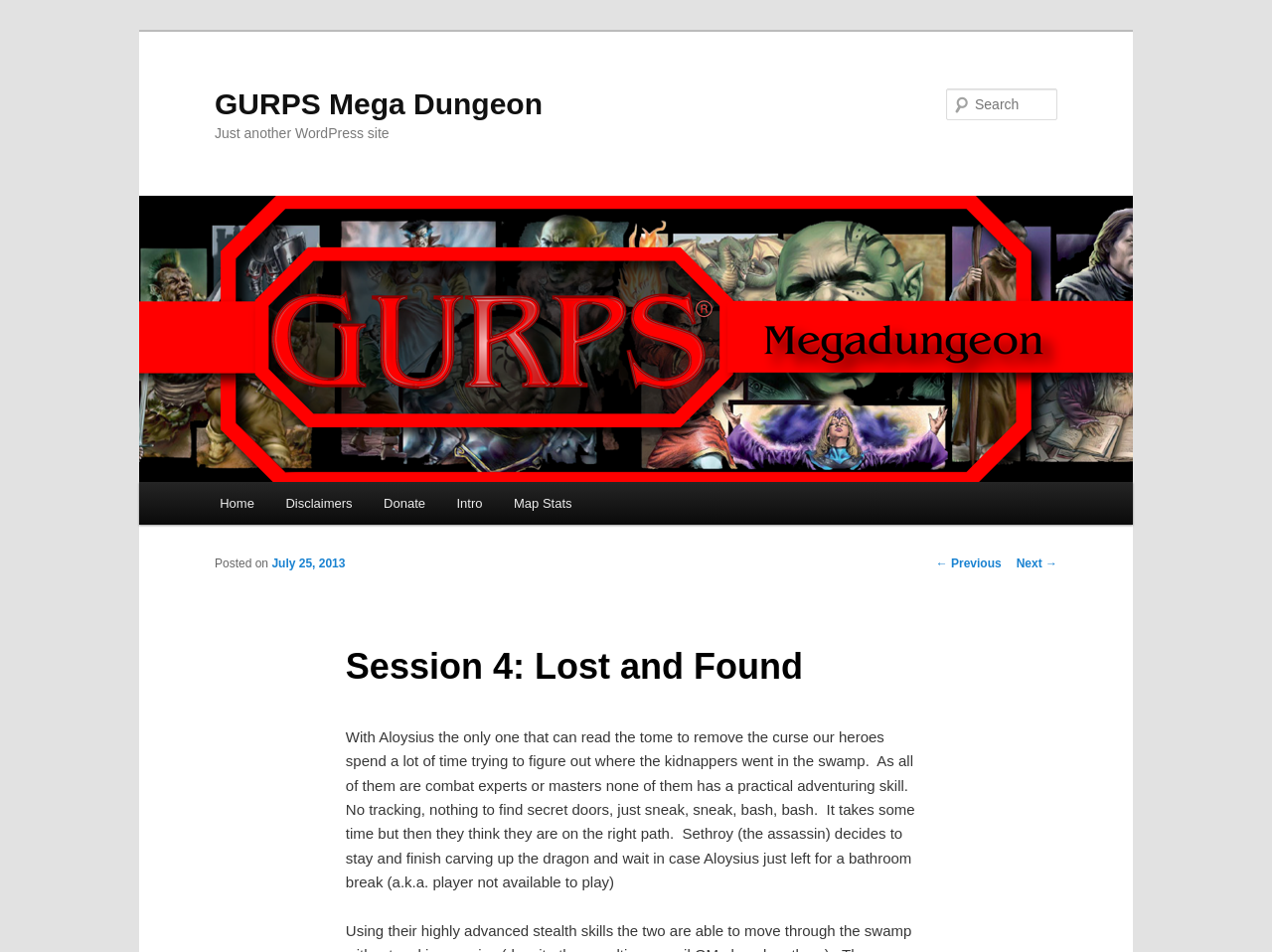Given the description July 25, 2013, predict the bounding box coordinates of the UI element. Ensure the coordinates are in the format (top-left x, top-left y, bottom-right x, bottom-right y) and all values are between 0 and 1.

[0.214, 0.585, 0.271, 0.6]